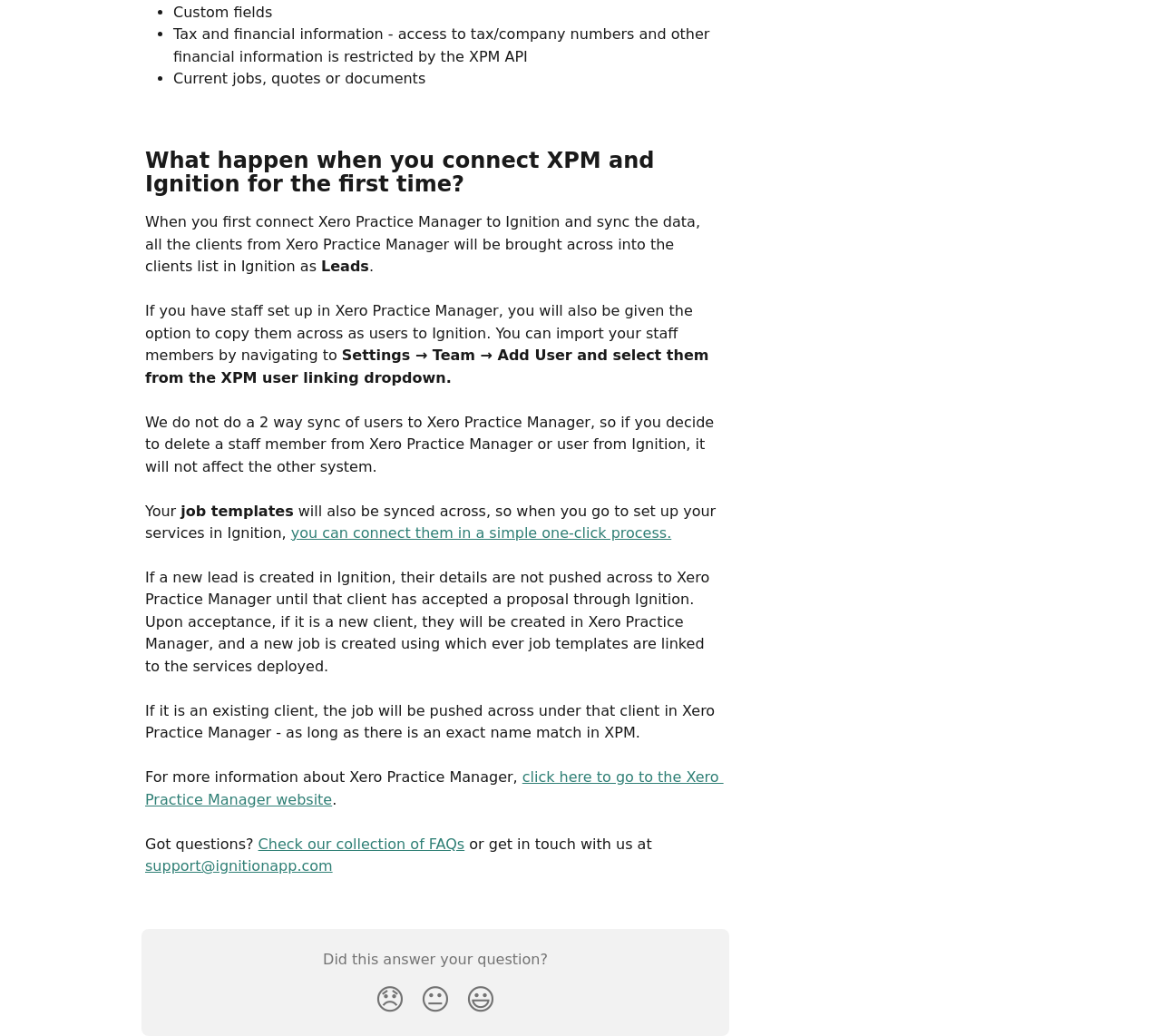How do you import staff members from XPM to Ignition?
Please provide a comprehensive answer based on the contents of the image.

You can import your staff members by navigating to Settings → Team → Add User and select them from the XPM user linking dropdown.